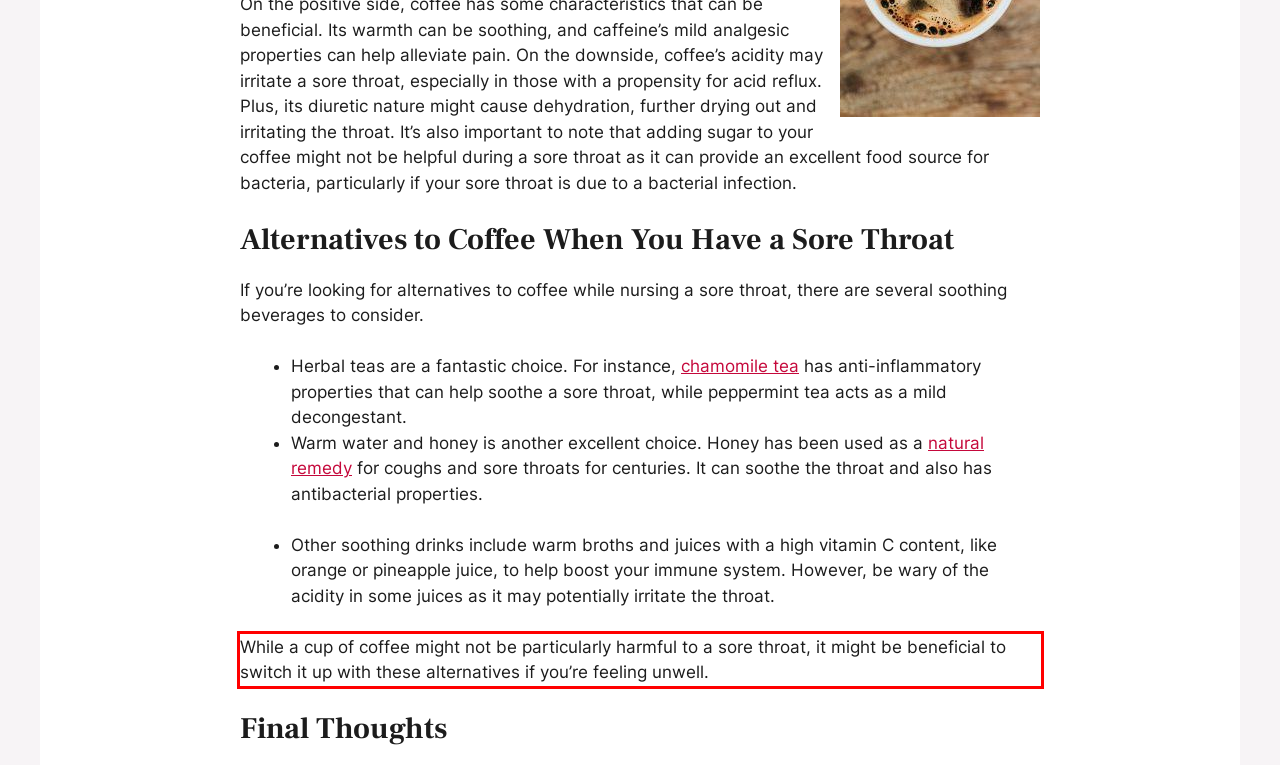Please extract the text content within the red bounding box on the webpage screenshot using OCR.

While a cup of coffee might not be particularly harmful to a sore throat, it might be beneficial to switch it up with these alternatives if you’re feeling unwell.